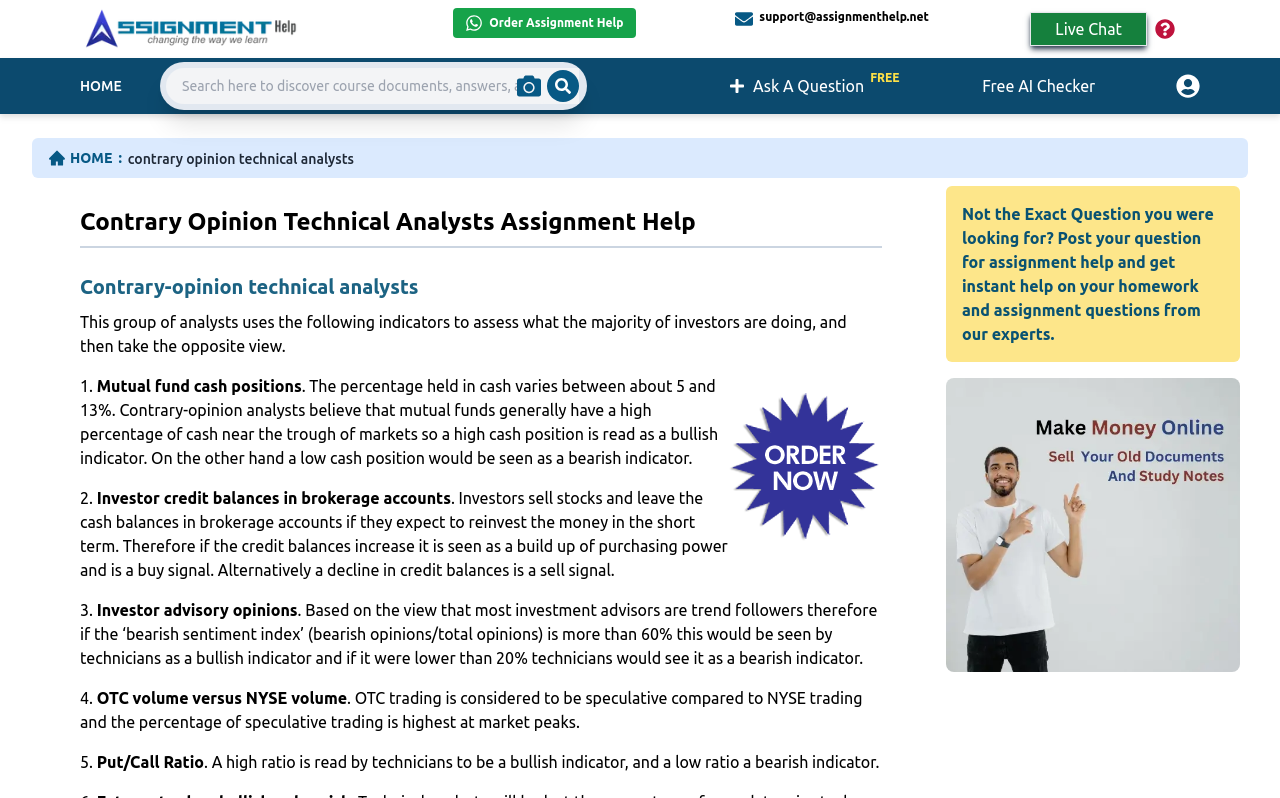Find the bounding box coordinates of the element I should click to carry out the following instruction: "Get instant help on homework and assignment questions".

[0.752, 0.257, 0.948, 0.43]